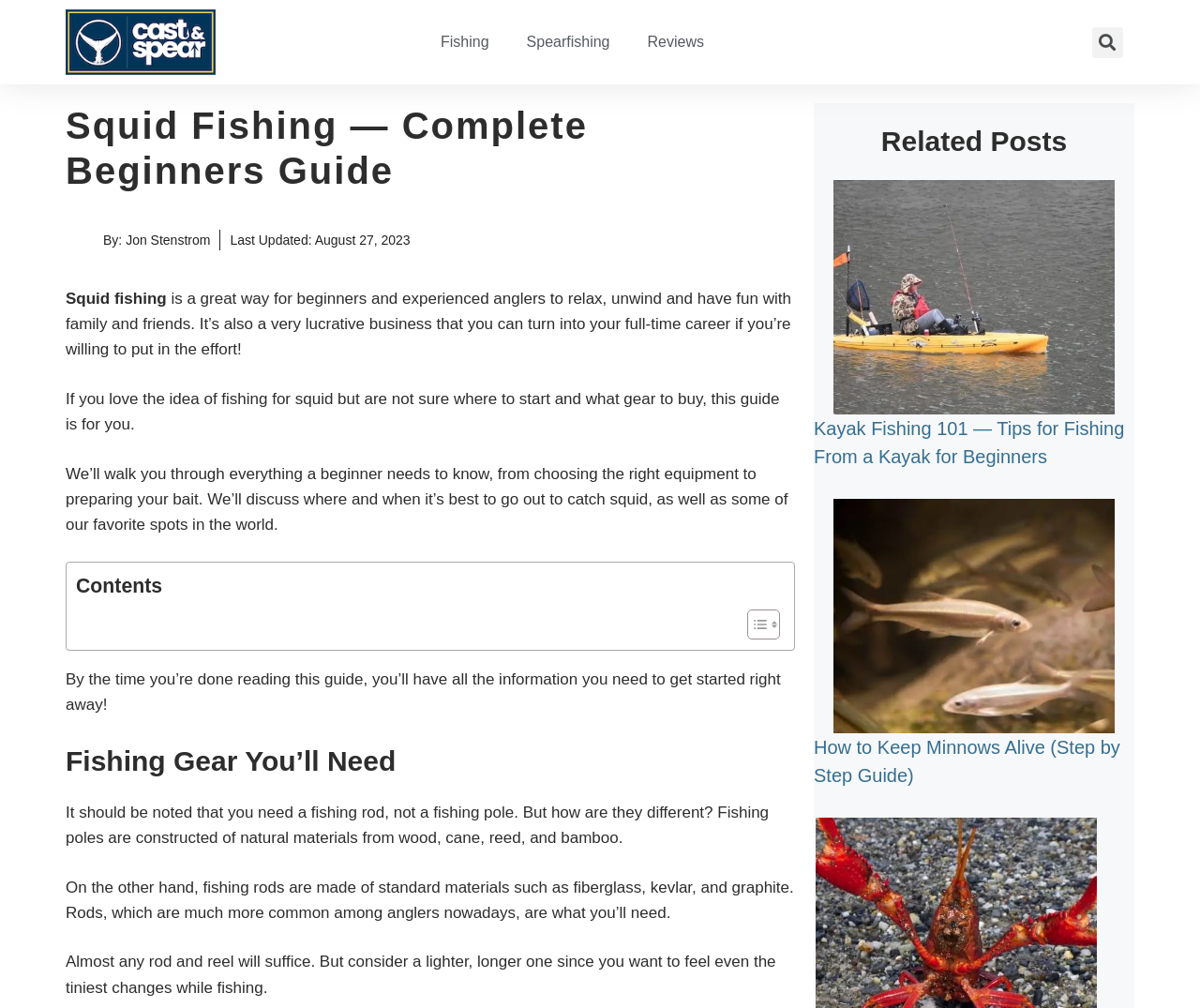Specify the bounding box coordinates of the element's region that should be clicked to achieve the following instruction: "Read the 'Kayak Fishing 101' related post". The bounding box coordinates consist of four float numbers between 0 and 1, in the format [left, top, right, bottom].

[0.678, 0.415, 0.937, 0.463]